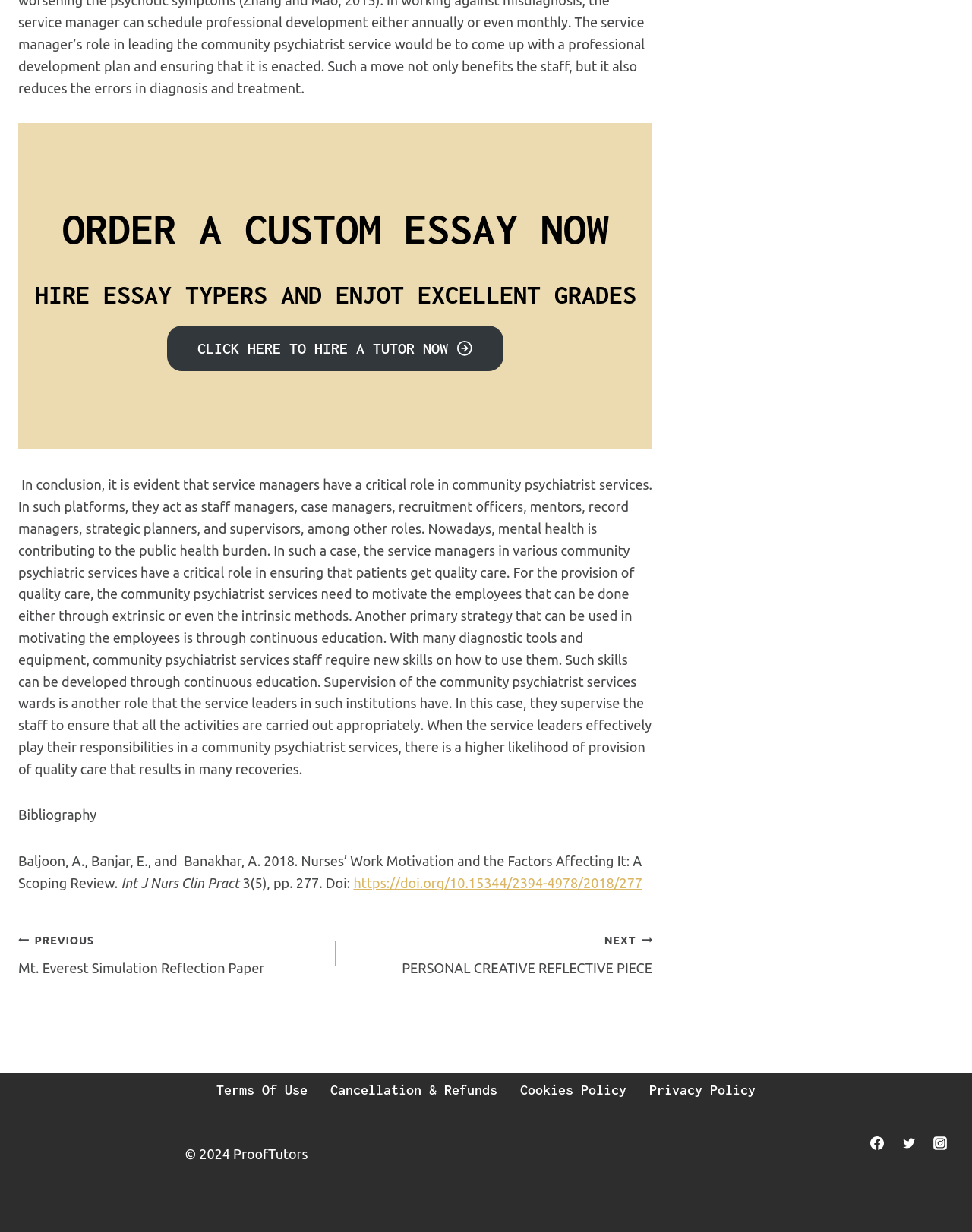Given the following UI element description: "Terms of Use", find the bounding box coordinates in the webpage screenshot.

[0.211, 0.872, 0.328, 0.899]